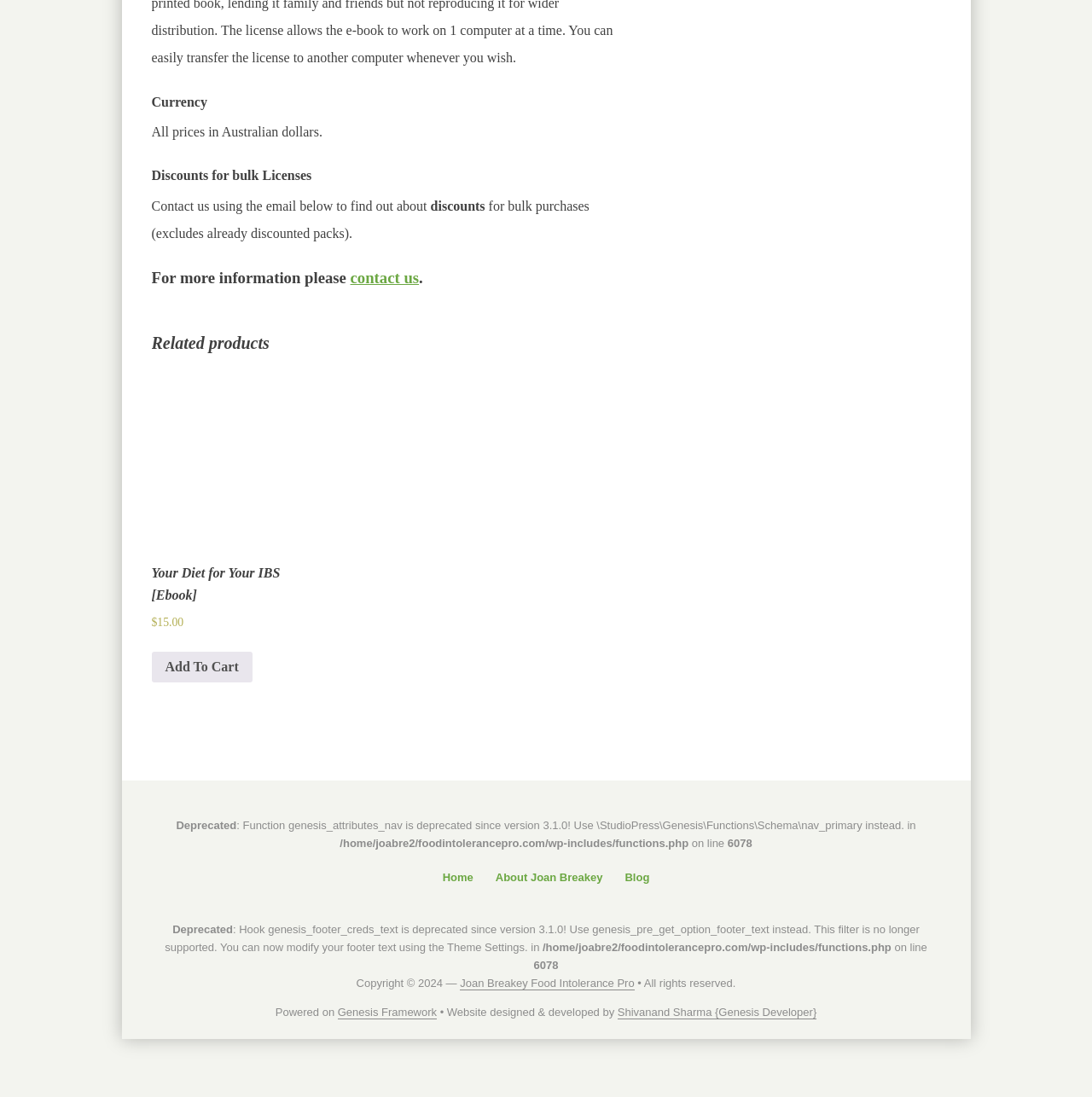Who is the author of the website?
Refer to the image and provide a one-word or short phrase answer.

Joan Breakey